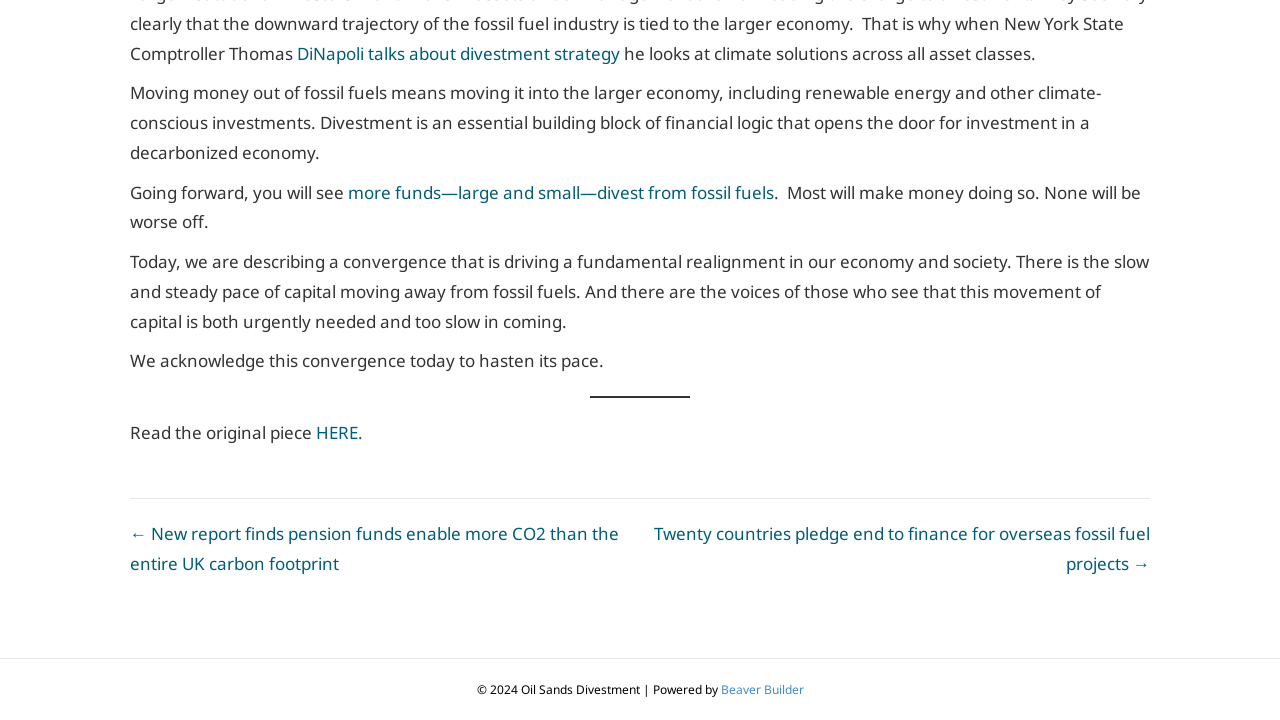Given the description: "Beaver Builder", determine the bounding box coordinates of the UI element. The coordinates should be formatted as four float numbers between 0 and 1, [left, top, right, bottom].

[0.563, 0.946, 0.628, 0.97]